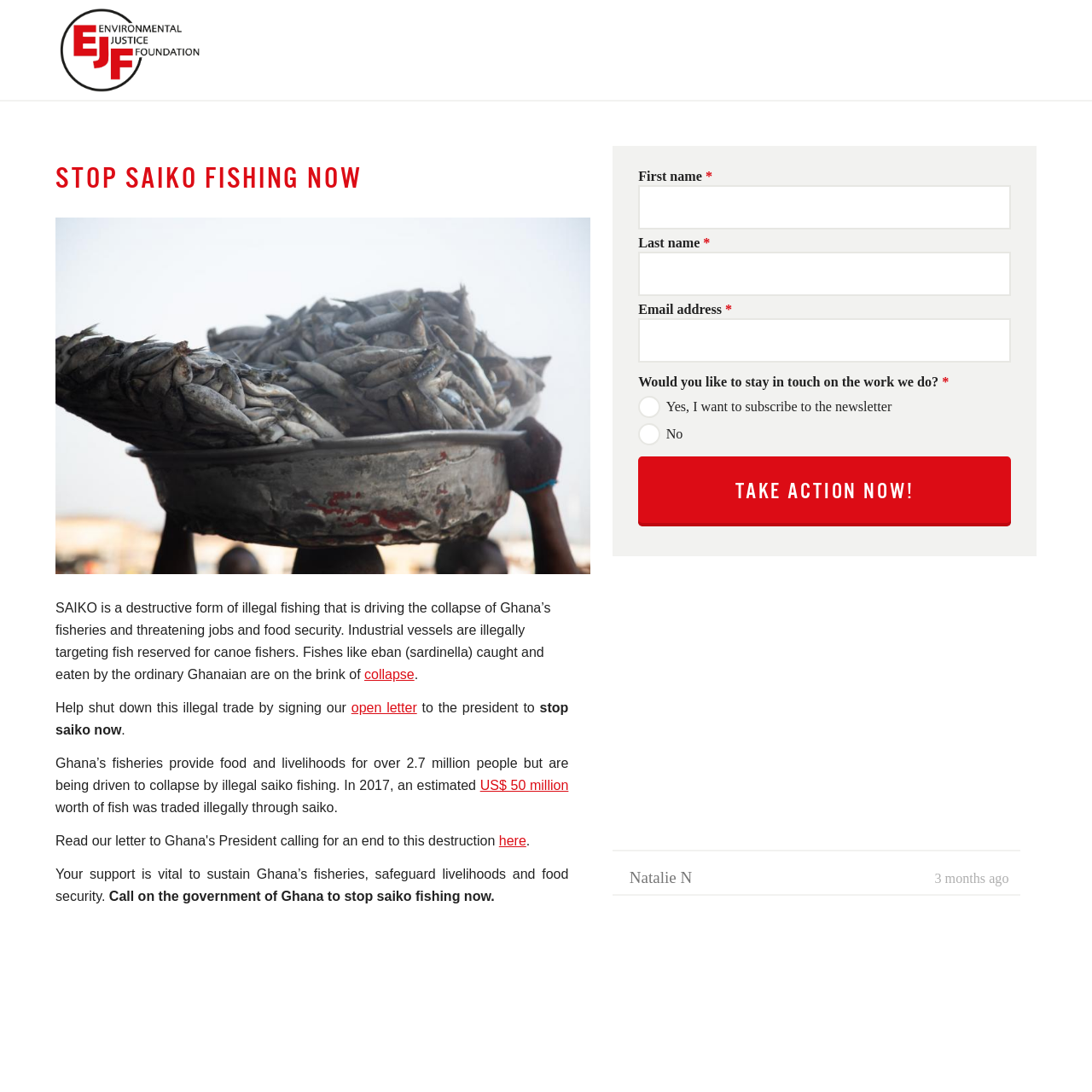Provide a short, one-word or phrase answer to the question below:
What is the main issue affecting Ghana's fisheries?

Illegal saiko fishing